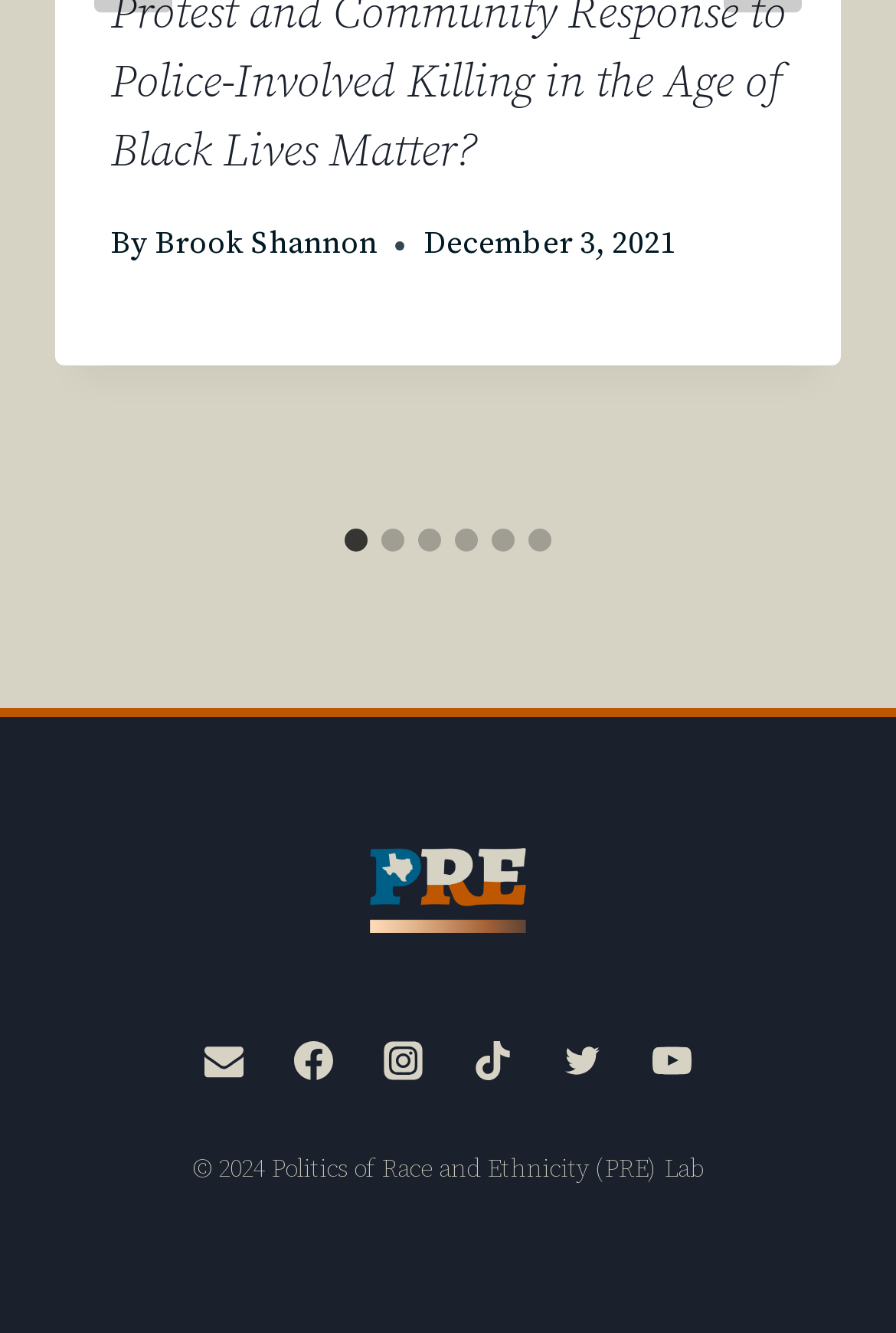What is the copyright year of the webpage?
Provide a detailed answer to the question, using the image to inform your response.

The copyright year of the webpage is mentioned at the bottom of the webpage, which is 2024, and is part of the text '© 2024 Politics of Race and Ethnicity (PRE) Lab'.